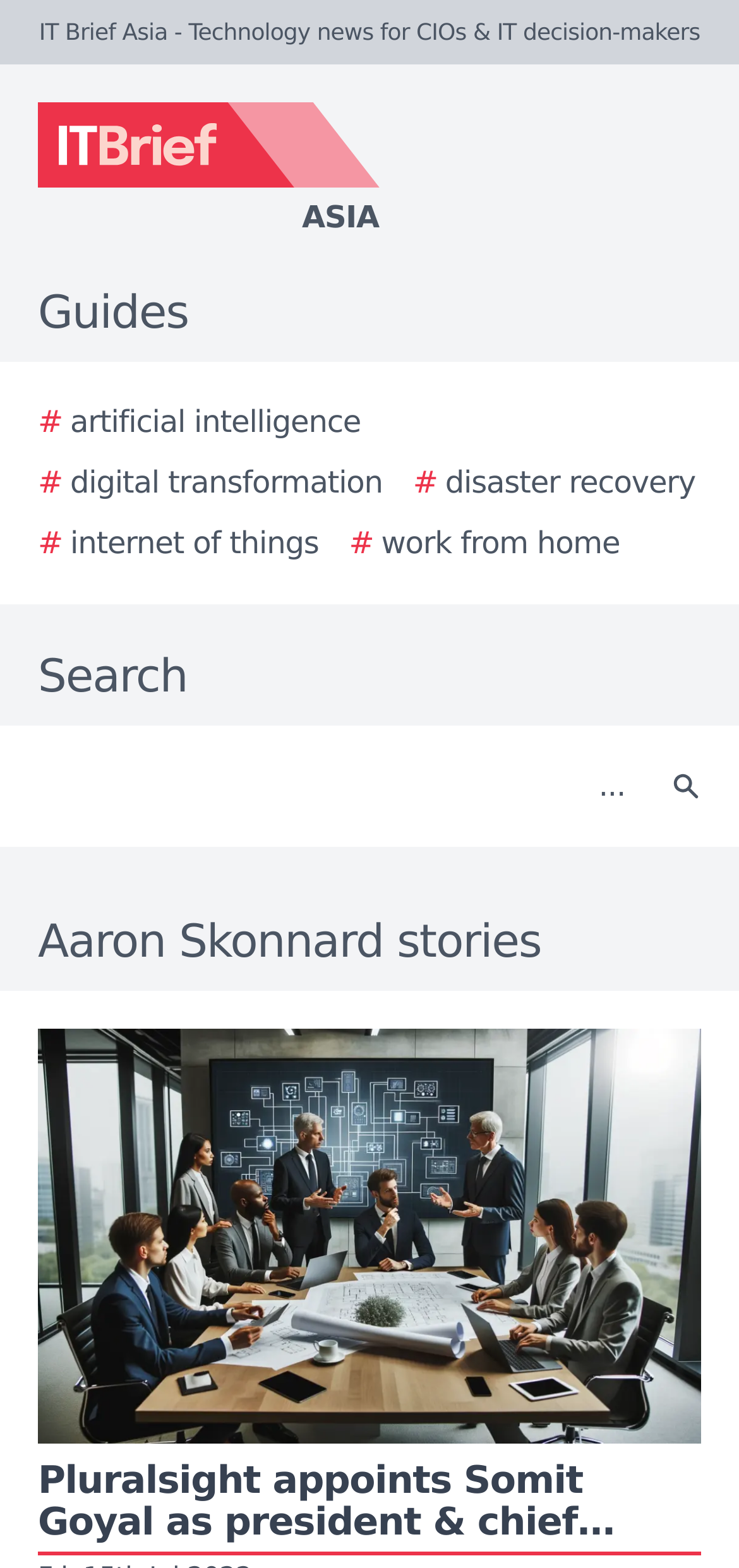Locate the bounding box of the user interface element based on this description: "# digital transformation".

[0.051, 0.294, 0.518, 0.323]